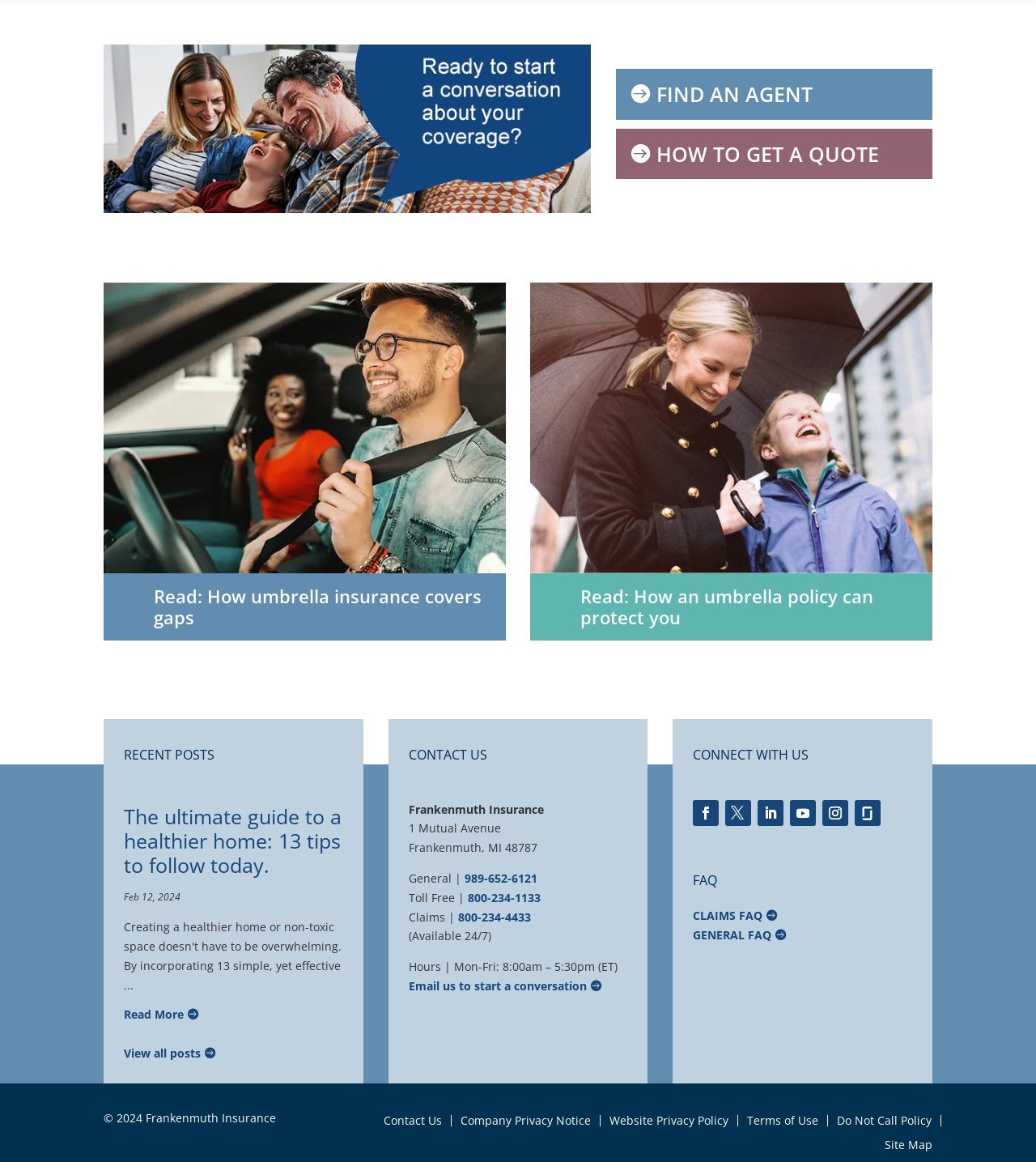How can I start a conversation about my coverage?
Refer to the image and provide a detailed answer to the question.

The webpage provides two options to start a conversation about coverage: finding an agent through the link 'FIND AN AGENT' or getting a quote through the link 'HOW TO GET A QUOTE'.